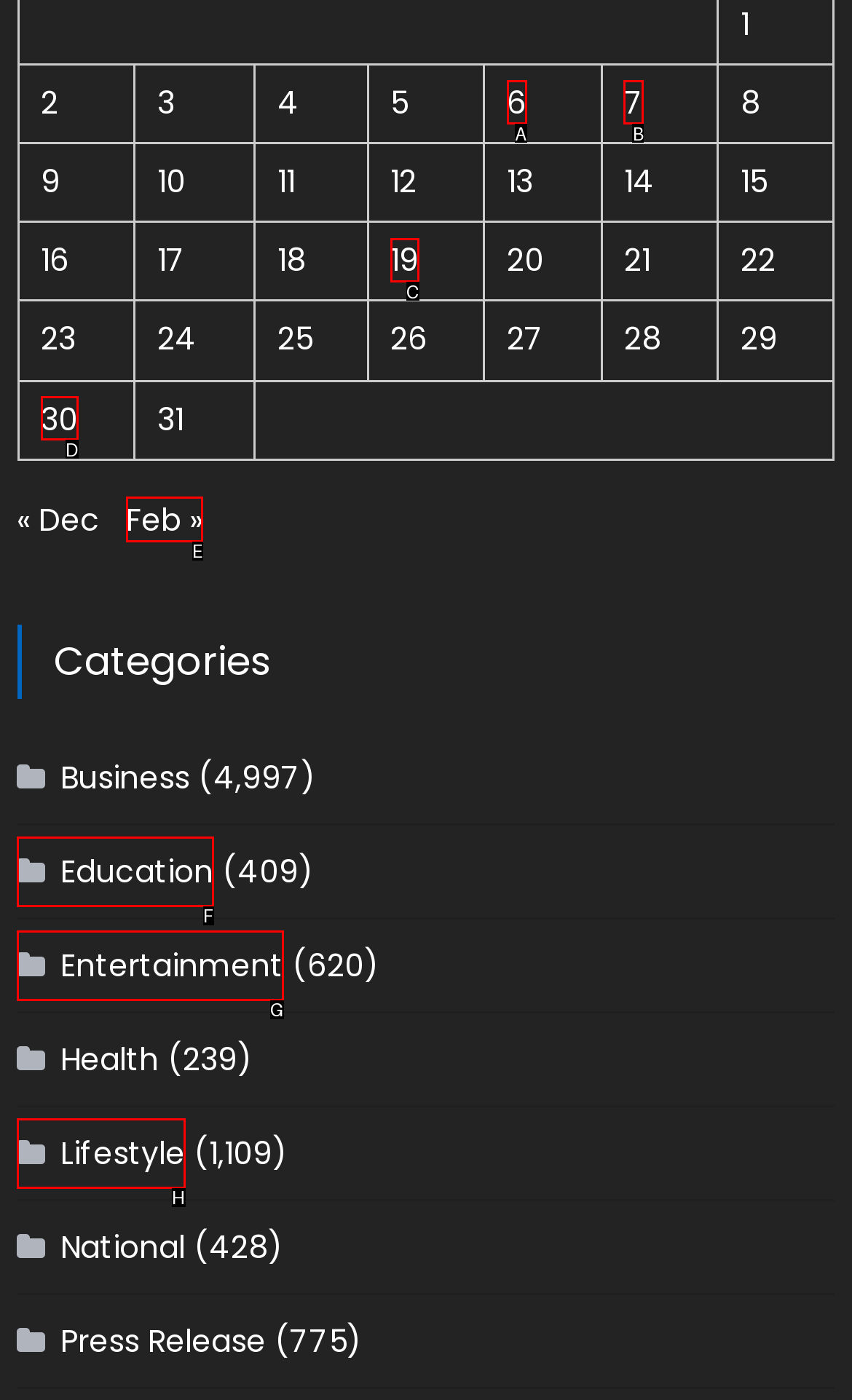Select the correct HTML element to complete the following task: Go to 'February'
Provide the letter of the choice directly from the given options.

E